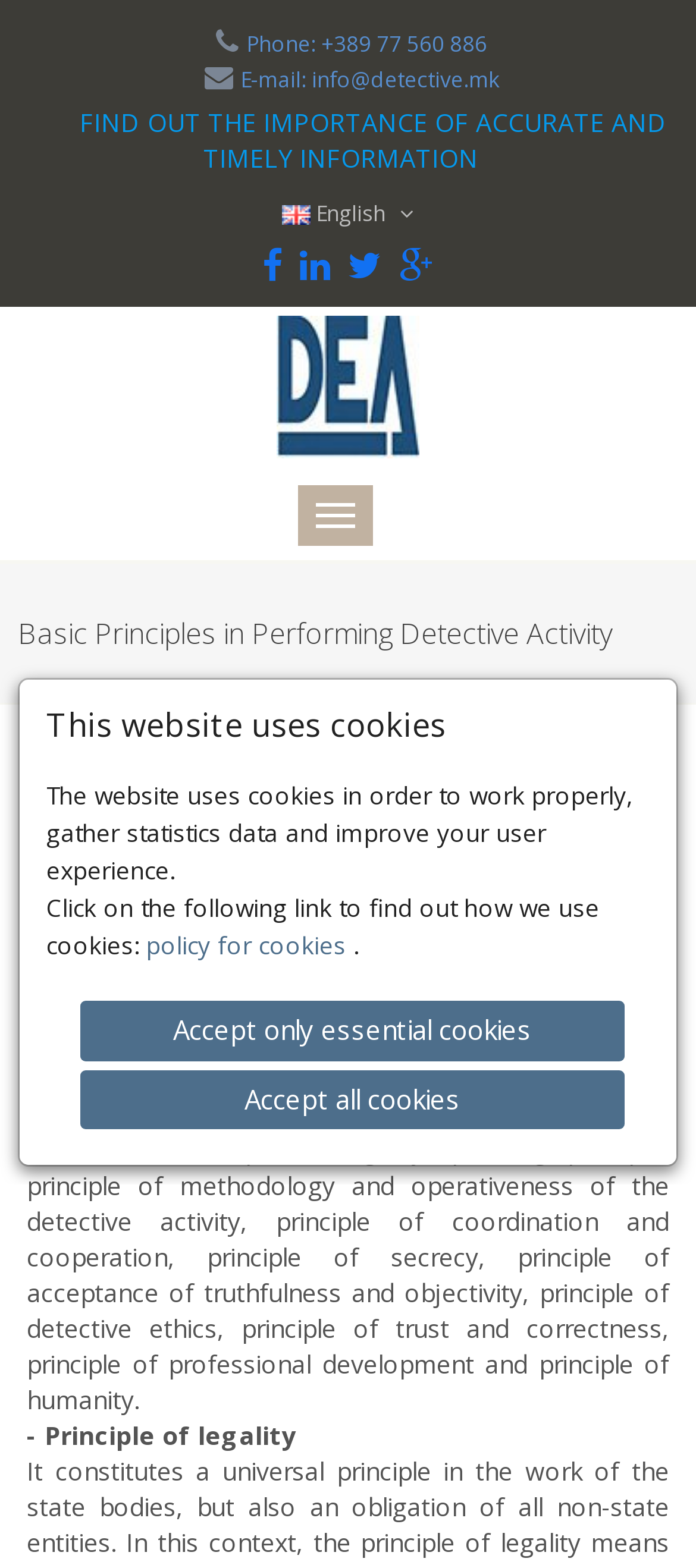Write an elaborate caption that captures the essence of the webpage.

The webpage is about the basic principles of performing detective activity. At the top, there is a header section with a table containing contact information, including a phone number and email address, on the left side, and a language selection option with an English flag icon on the right side. Below the header, there is a section with a table containing a link with an image and another link.

The main content of the webpage starts with a heading "Basic Principles in Performing Detective Activity" followed by a date "2/28/2018". The text explains that the principle of a detective activity refers to the most general basic rules under which the detective is obliged to act in everyday life as well as in performing his work within the legal authority. 

Below this text, there is a list of key principles of the private detective activity, including principle of legality, planning principle, principle of methodology and operativeness of the detective activity, and others. Each principle is listed as a separate paragraph.

On the bottom left side of the webpage, there is a dialog box with a heading "This website uses cookies" that explains the use of cookies on the website and provides a link to a cookie policy. There are two buttons to accept either essential cookies or all cookies.

At the bottom right corner of the webpage, there is a "Scroll Back to Top" button with an arrow icon.